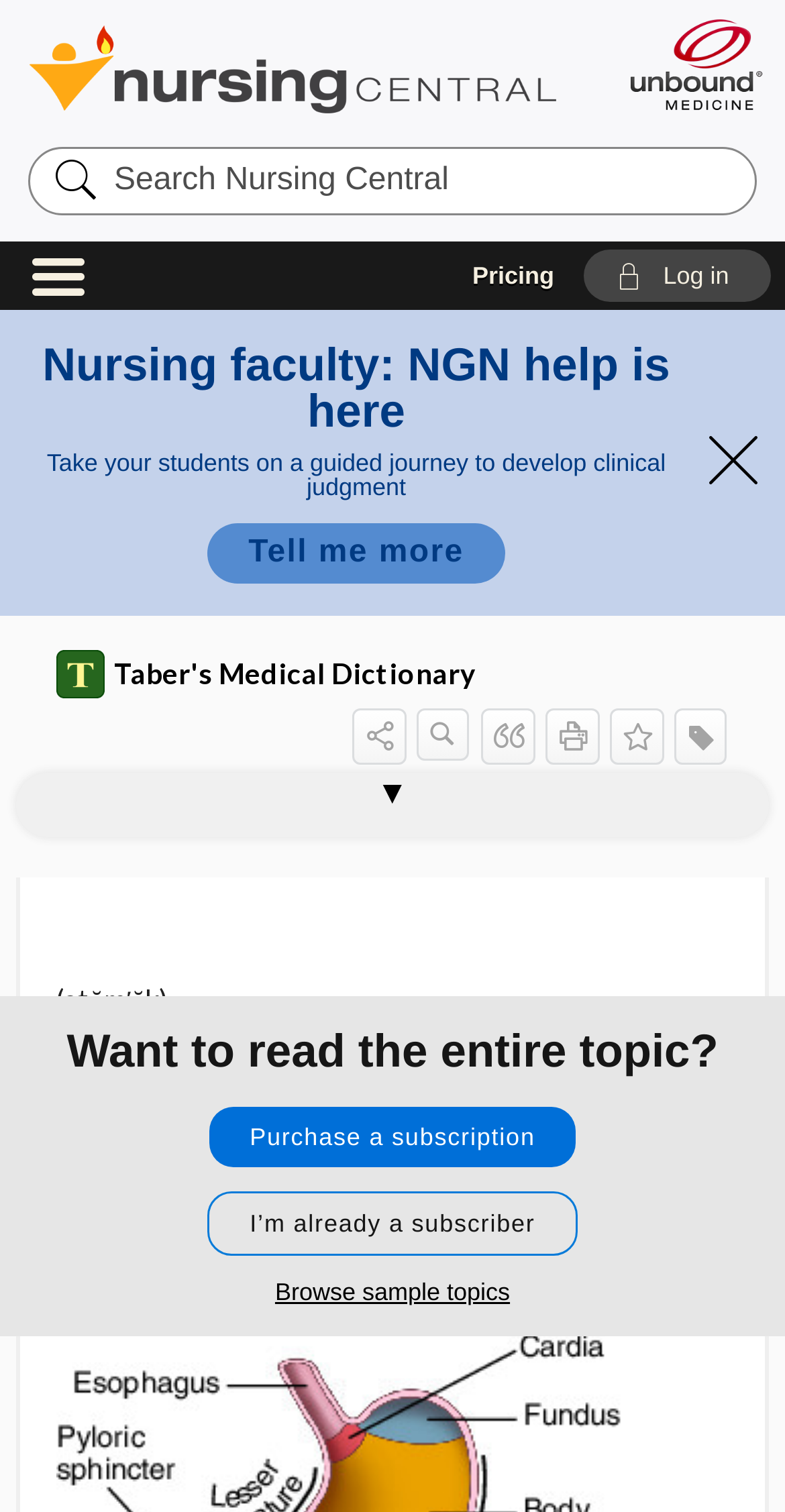Answer in one word or a short phrase: 
What is the definition of stomach?

A muscular, distensible saclike portion of the alimentary tube